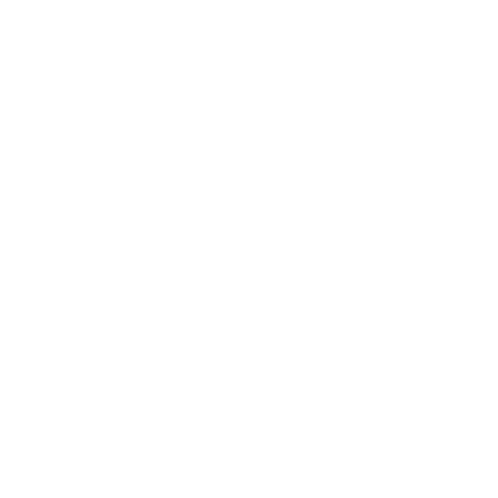What is the aesthetic of the layout?
Analyze the image and provide a thorough answer to the question.

The layout of the image suggests a clean and professional aesthetic, which aligns with the overall branding of the company, creating a visually appealing representation of the team member.